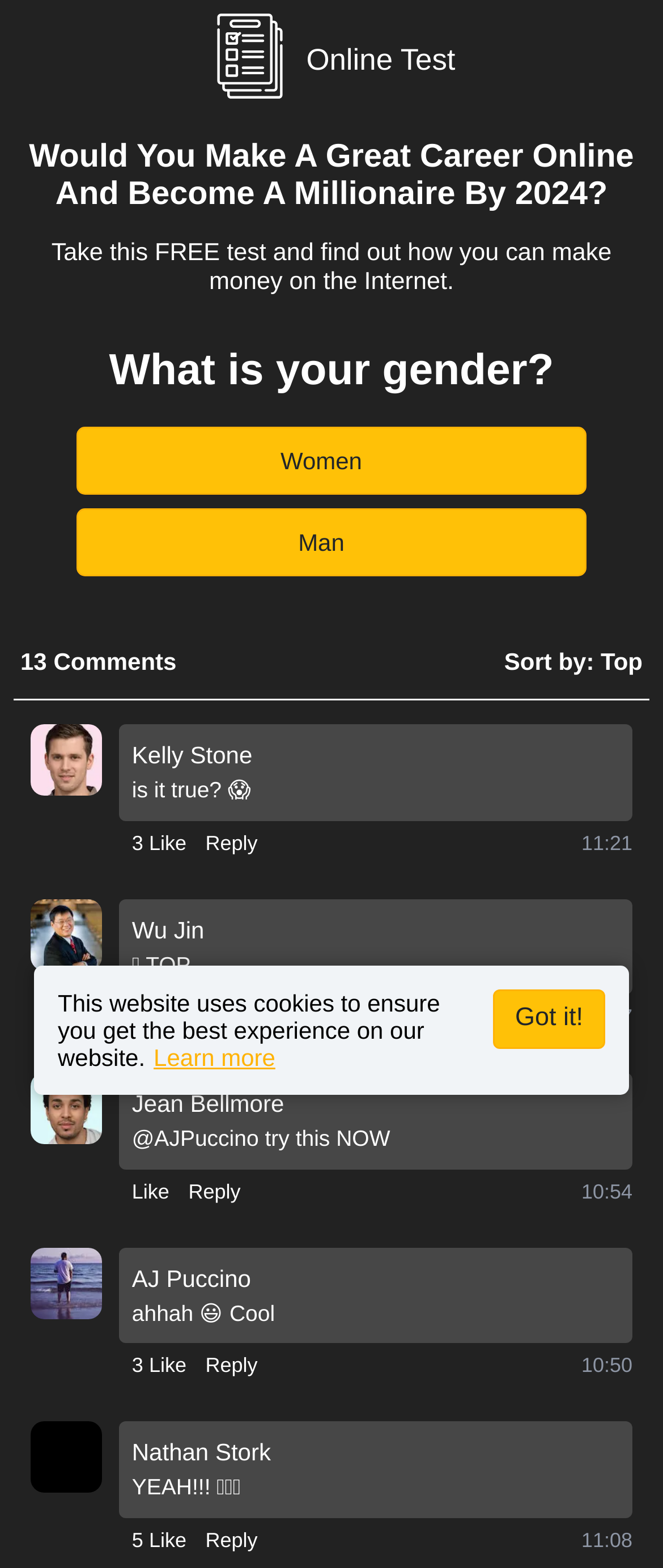Pinpoint the bounding box coordinates of the clickable element to carry out the following instruction: "Click the 'Reply' button."

[0.31, 0.528, 0.389, 0.547]